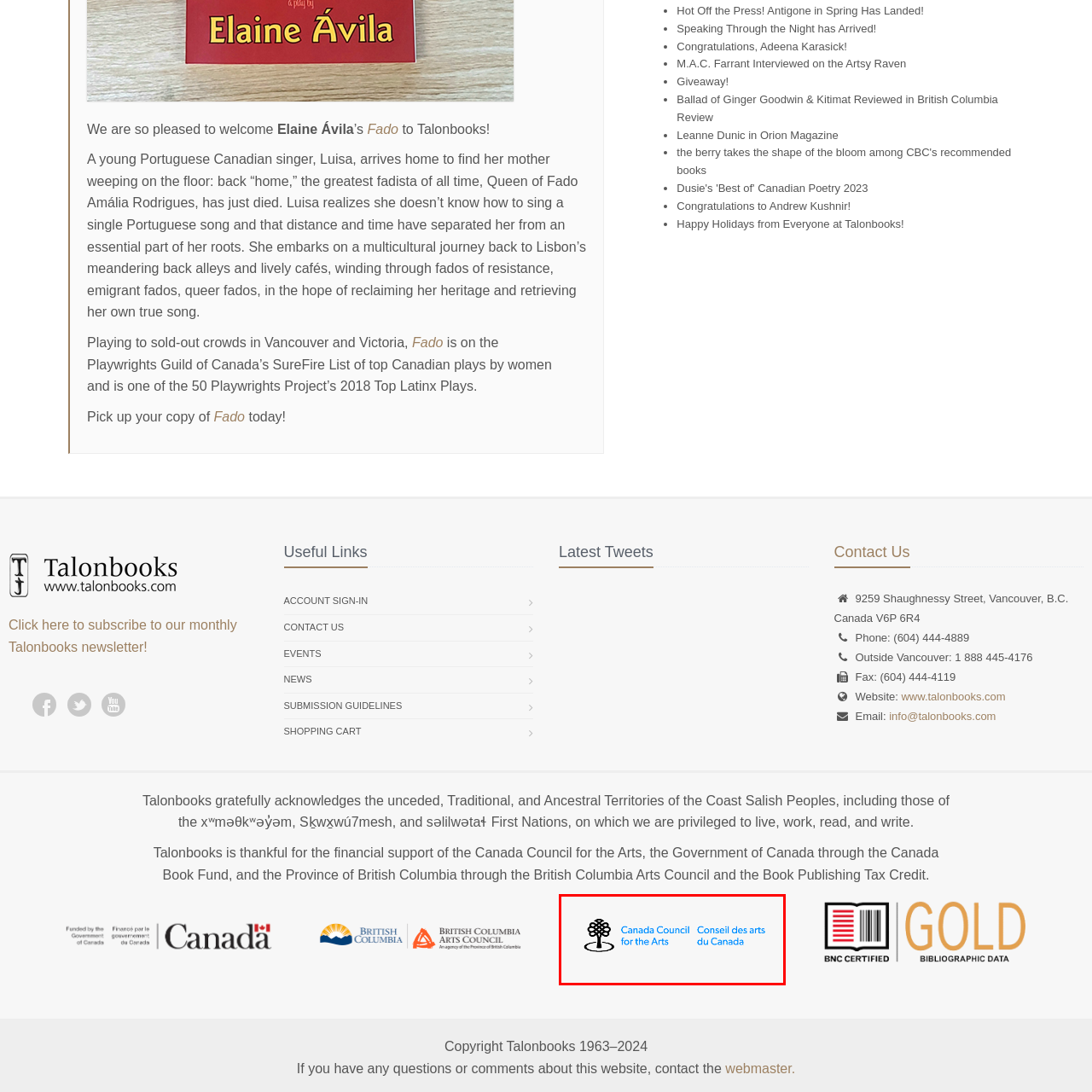What is the language of the text in blue?
Concentrate on the image bordered by the red bounding box and offer a comprehensive response based on the image details.

The image shows the words 'Conseil des arts du Canada' in blue, which is the French equivalent of 'Canada Council for the Arts', indicating that the language of the text in blue is French.